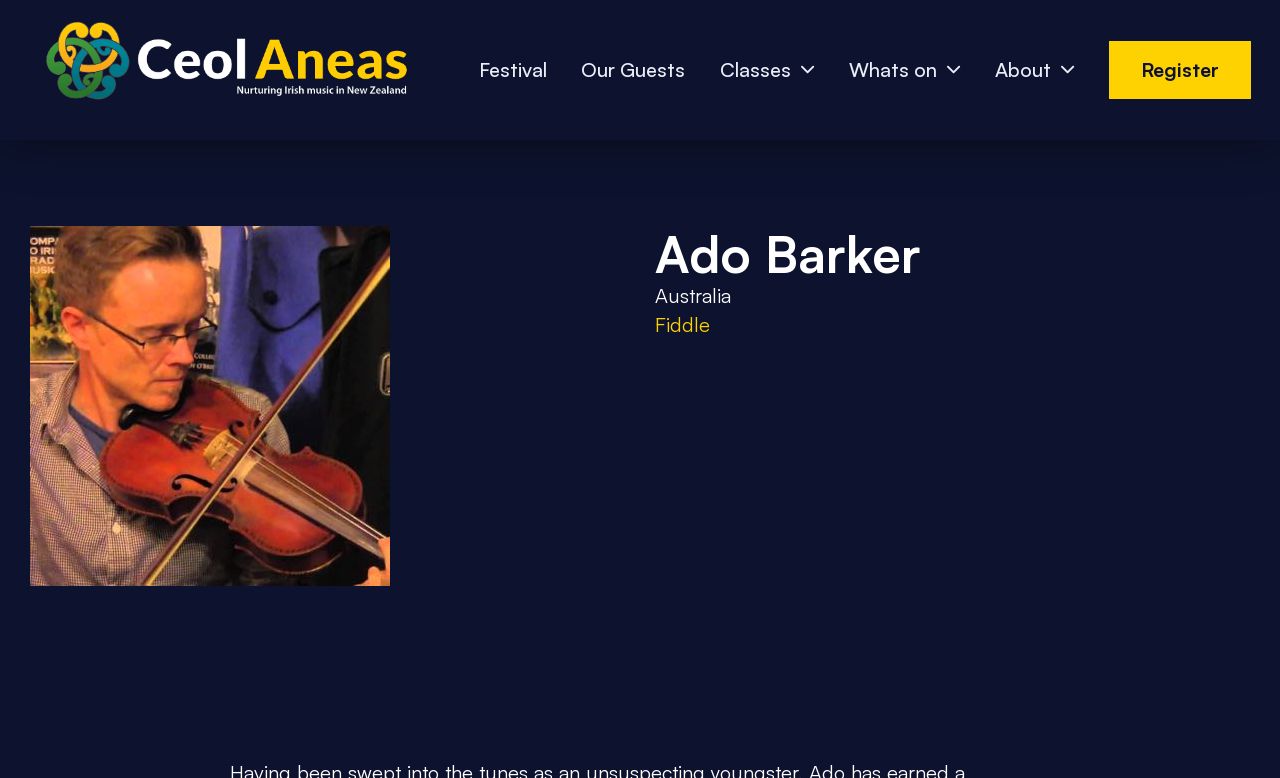Using the provided element description: "parent_node: Festival aria-label="irishmusic.org.nz logo"", determine the bounding box coordinates of the corresponding UI element in the screenshot.

[0.023, 0.023, 0.32, 0.156]